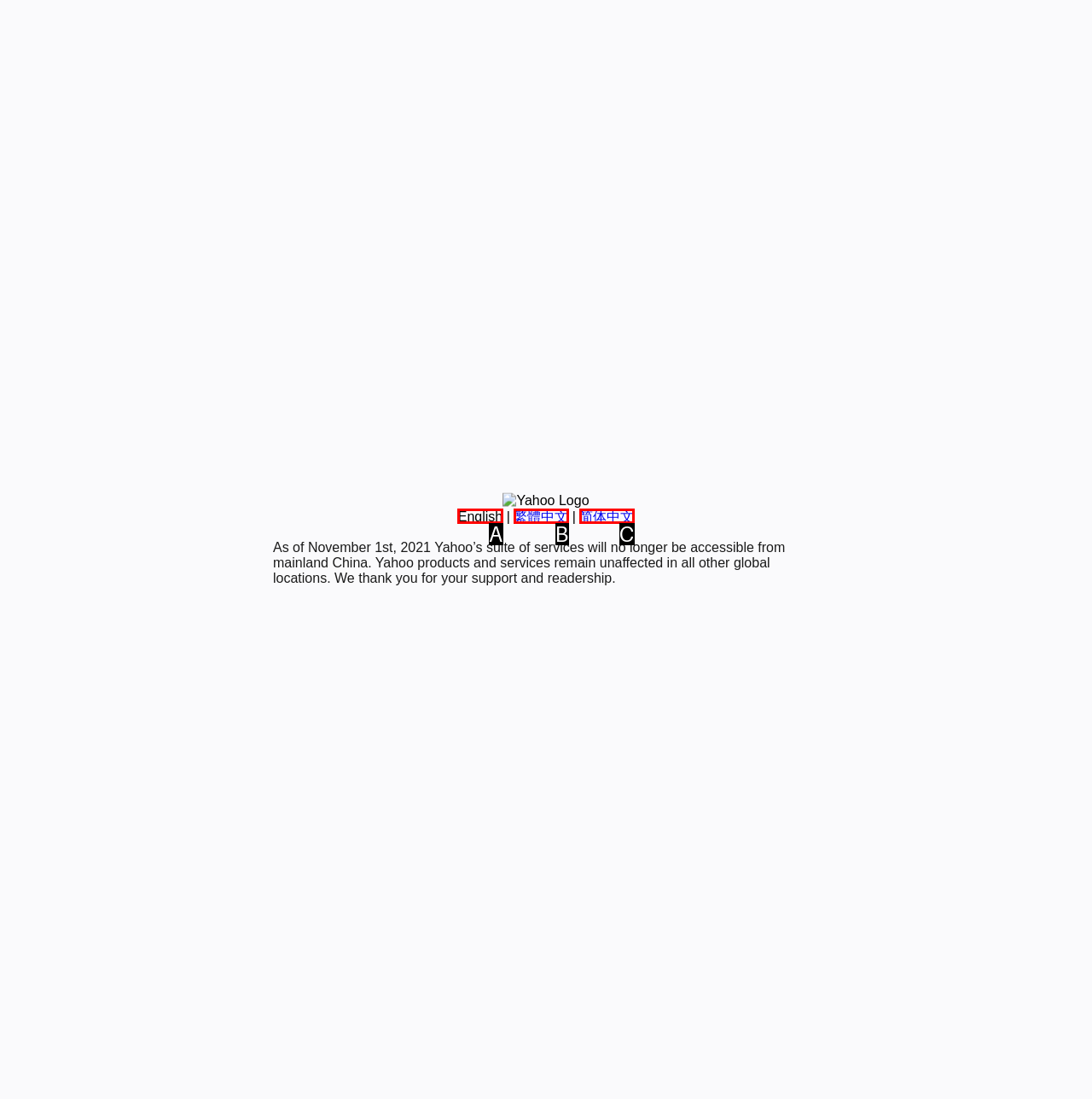From the given options, choose the HTML element that aligns with the description: 繁體中文. Respond with the letter of the selected element.

B